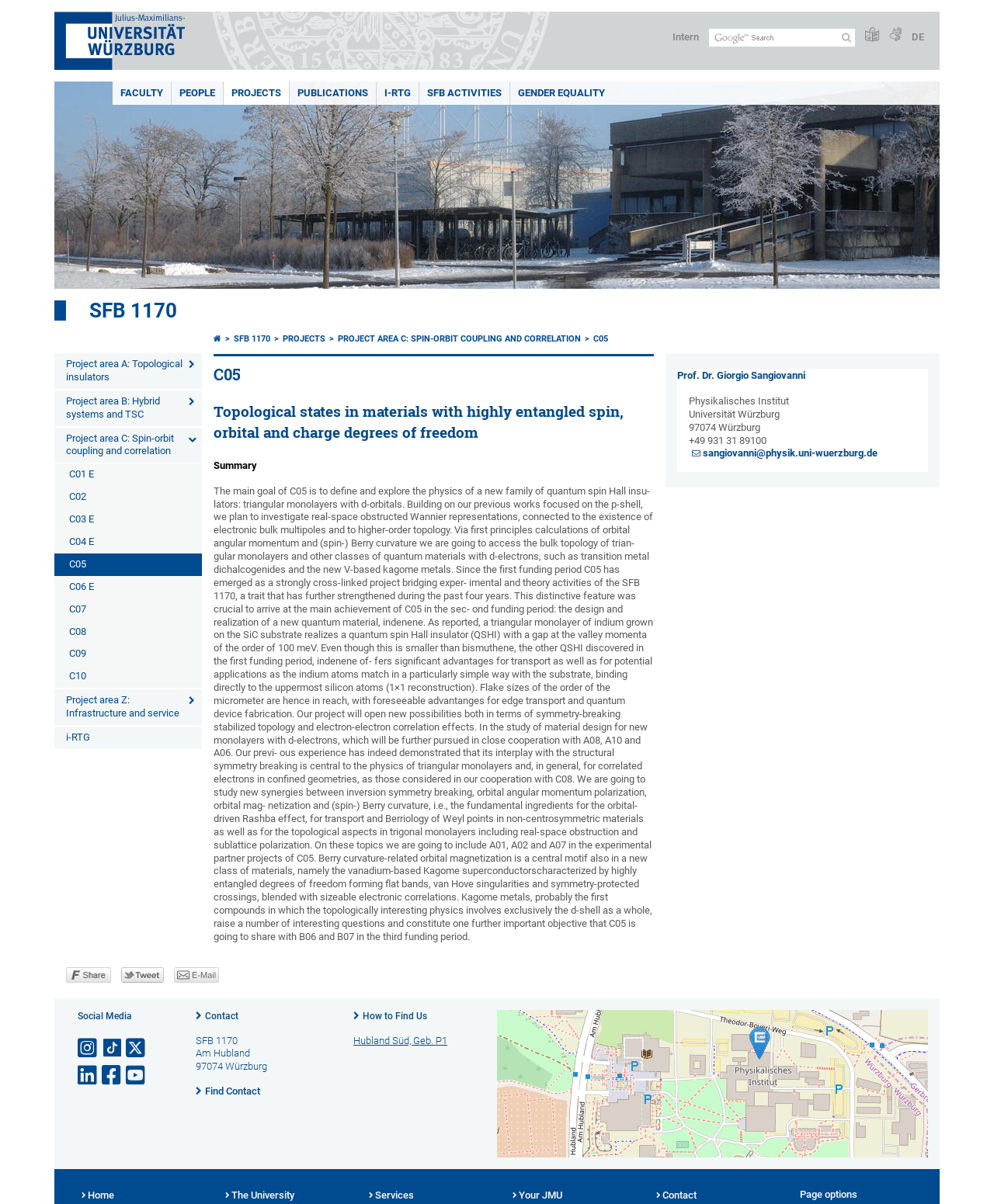How many social media links are listed at the bottom of the webpage?
Answer the question with as much detail as possible.

I counted the social media links at the bottom of the webpage and found six links: Instagram, TikTok, X, LinkedIn, Facebook, and YouTube.